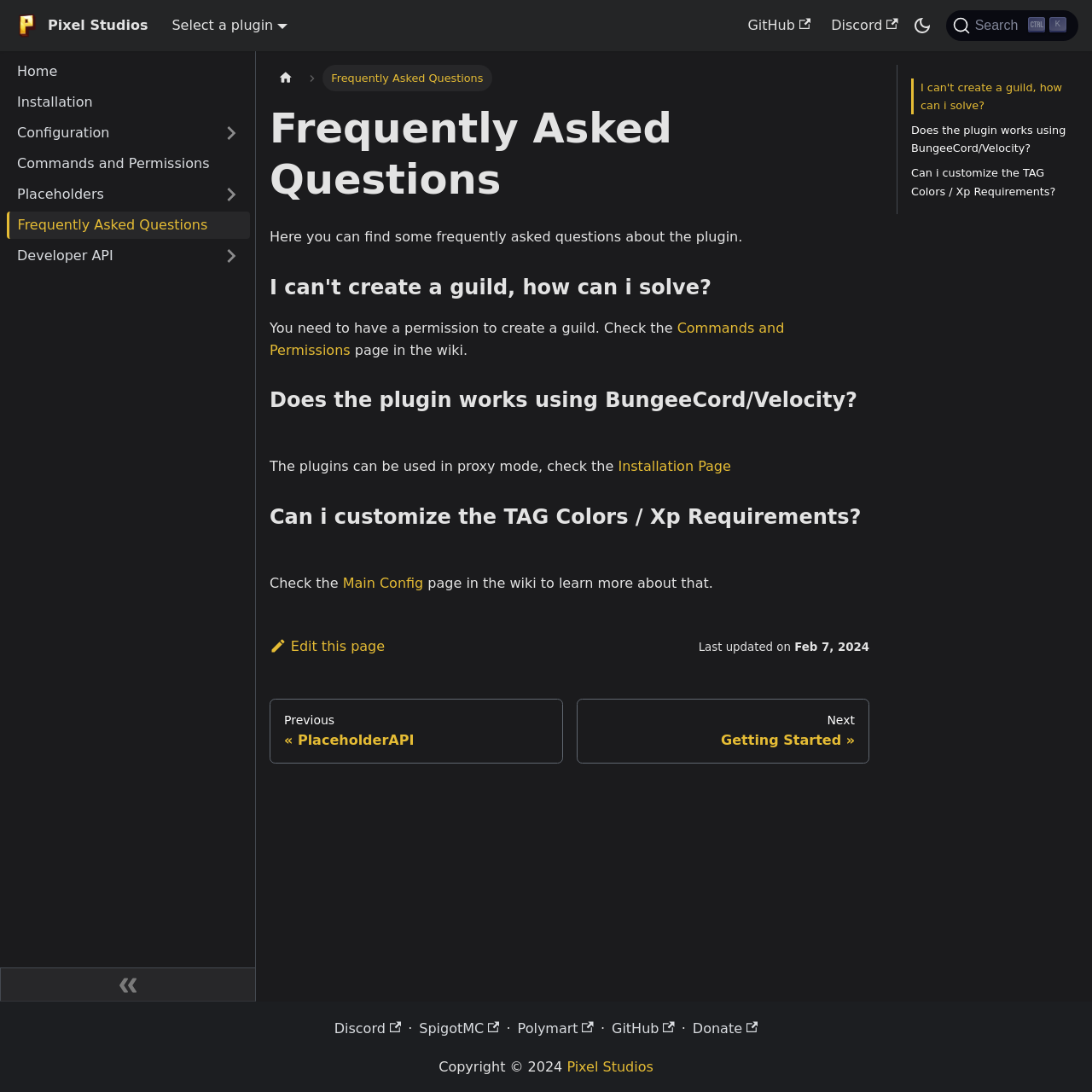Carefully observe the image and respond to the question with a detailed answer:
What is the purpose of the 'Switch between dark and light mode' button?

The button is labeled as 'Switch between dark and light mode (currently dark mode)', indicating that it allows the user to switch between a dark and light theme for the webpage.